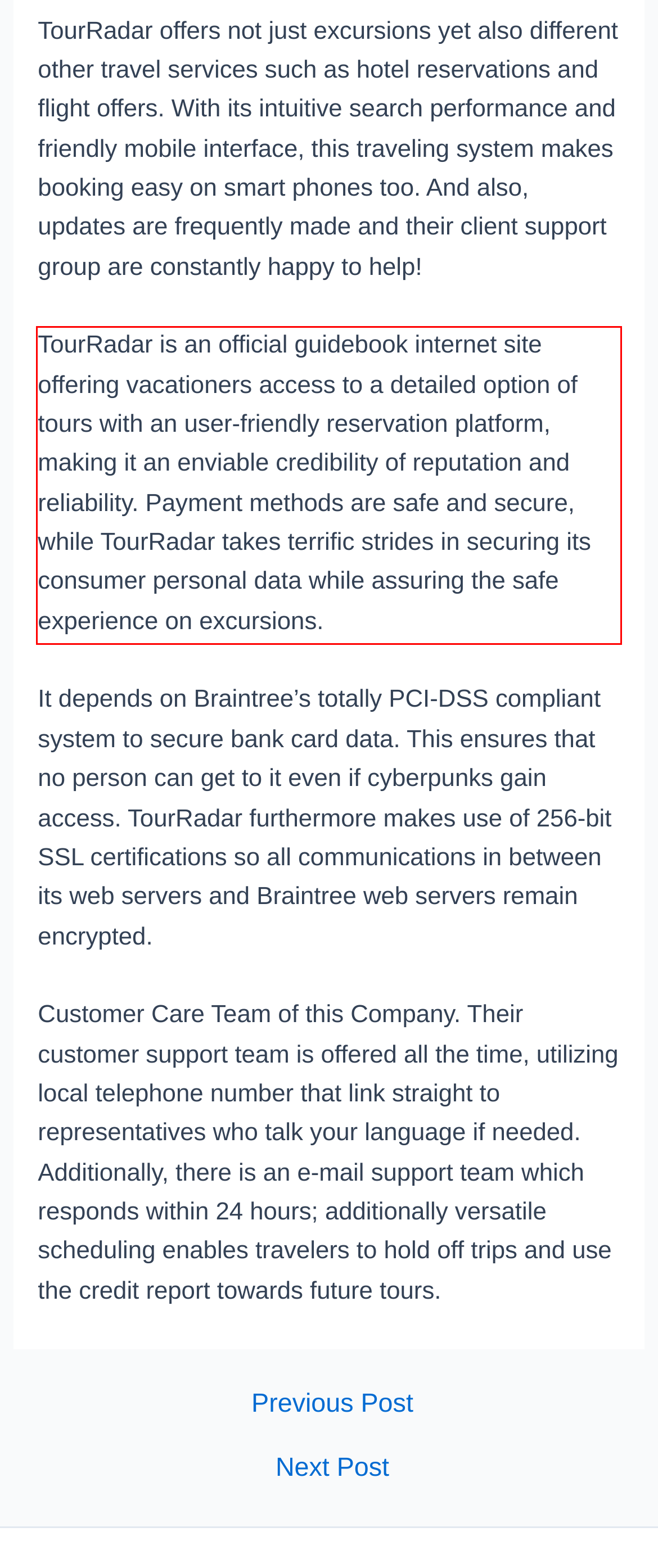From the given screenshot of a webpage, identify the red bounding box and extract the text content within it.

TourRadar is an official guidebook internet site offering vacationers access to a detailed option of tours with an user-friendly reservation platform, making it an enviable credibility of reputation and reliability. Payment methods are safe and secure, while TourRadar takes terrific strides in securing its consumer personal data while assuring the safe experience on excursions.